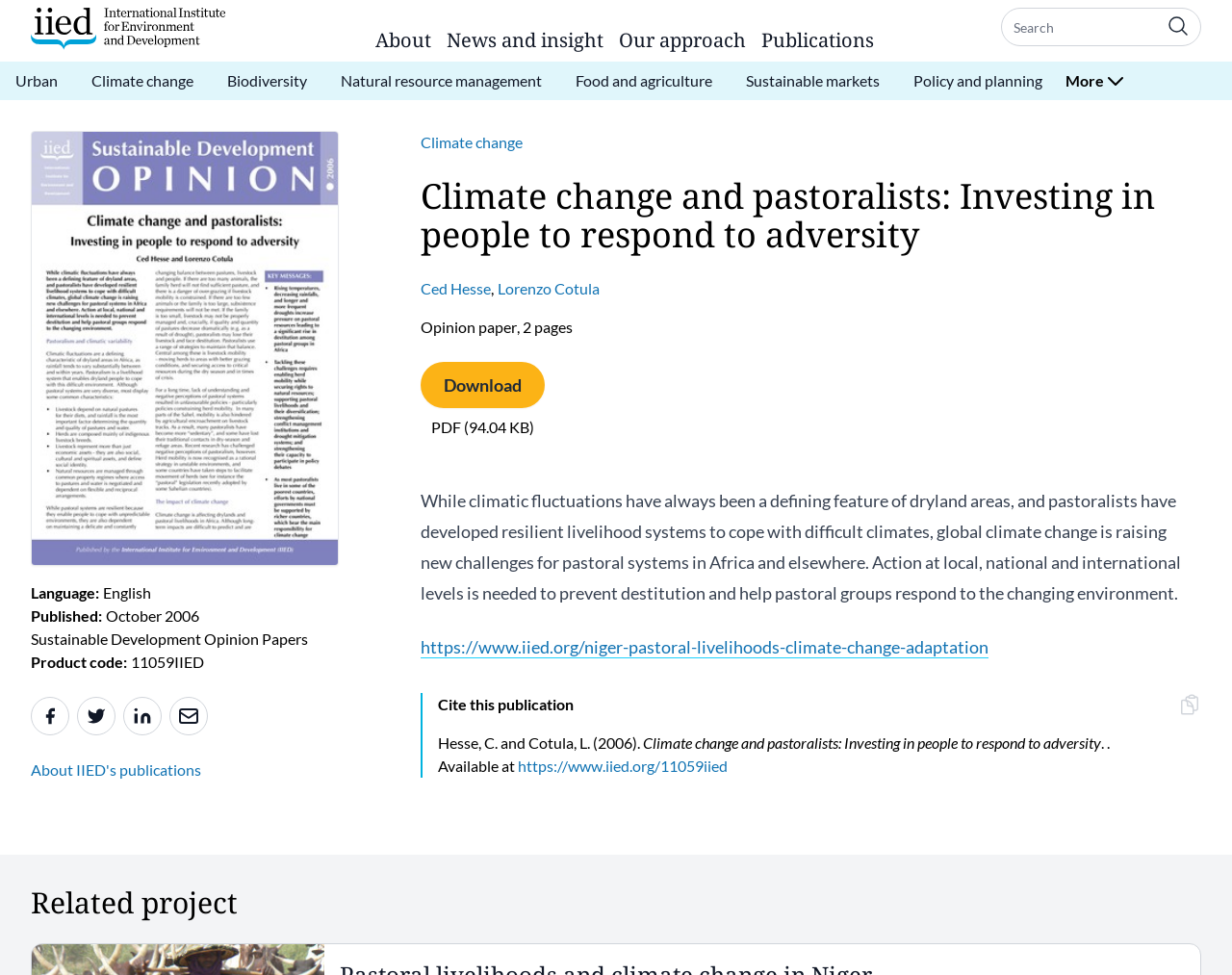Determine the bounding box coordinates of the clickable element necessary to fulfill the instruction: "Click the 'About' link". Provide the coordinates as four float numbers within the 0 to 1 range, i.e., [left, top, right, bottom].

[0.305, 0.028, 0.35, 0.063]